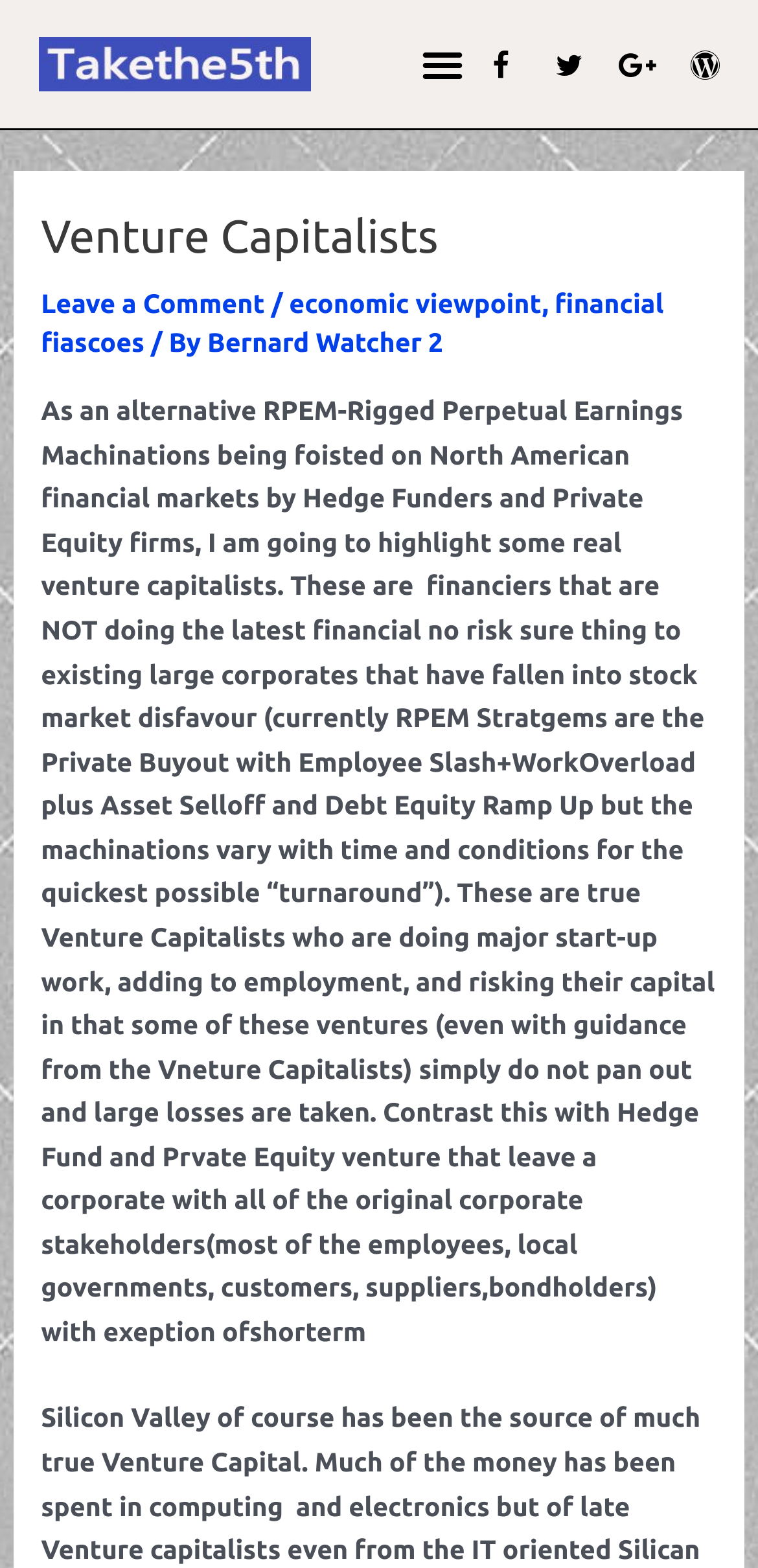Extract the bounding box of the UI element described as: "financial fiascoes".

[0.054, 0.183, 0.876, 0.228]